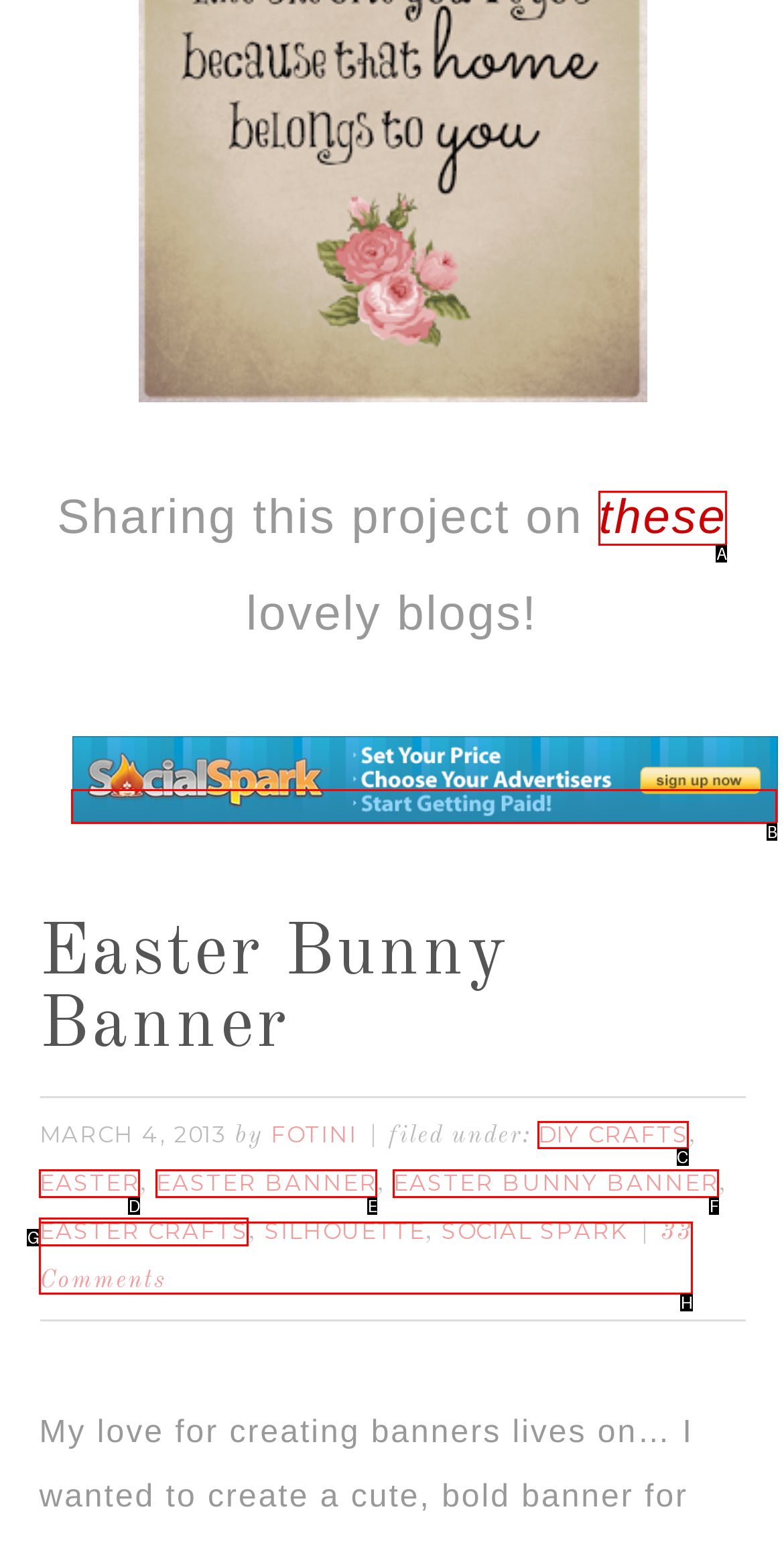Identify the correct UI element to click to follow this instruction: Explore the DIY CRAFTS category
Respond with the letter of the appropriate choice from the displayed options.

C